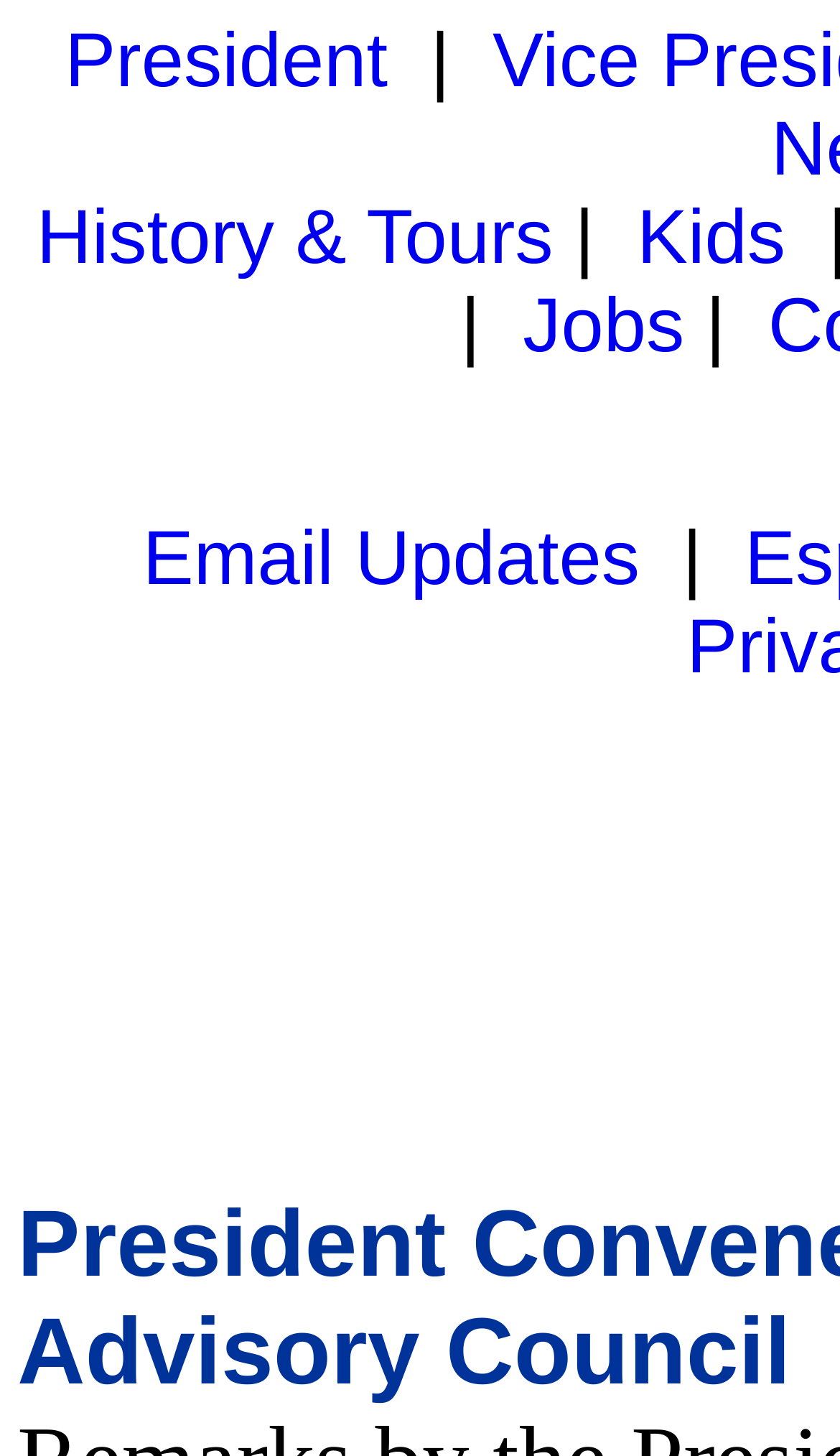Find the bounding box coordinates for the UI element whose description is: "Email Updates". The coordinates should be four float numbers between 0 and 1, in the format [left, top, right, bottom].

[0.17, 0.354, 0.762, 0.413]